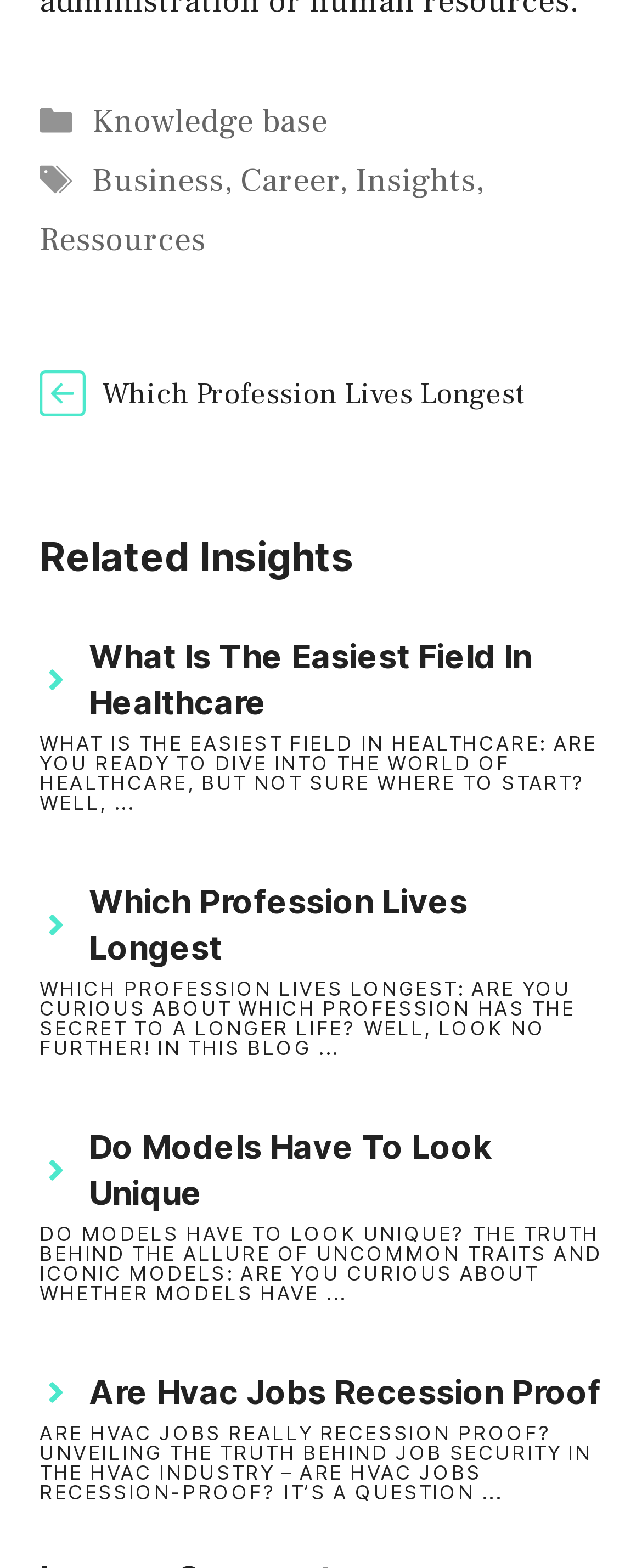Can you find the bounding box coordinates for the element that needs to be clicked to execute this instruction: "Explore the 'What Is The Easiest Field In Healthcare' insight"? The coordinates should be given as four float numbers between 0 and 1, i.e., [left, top, right, bottom].

[0.138, 0.406, 0.828, 0.46]